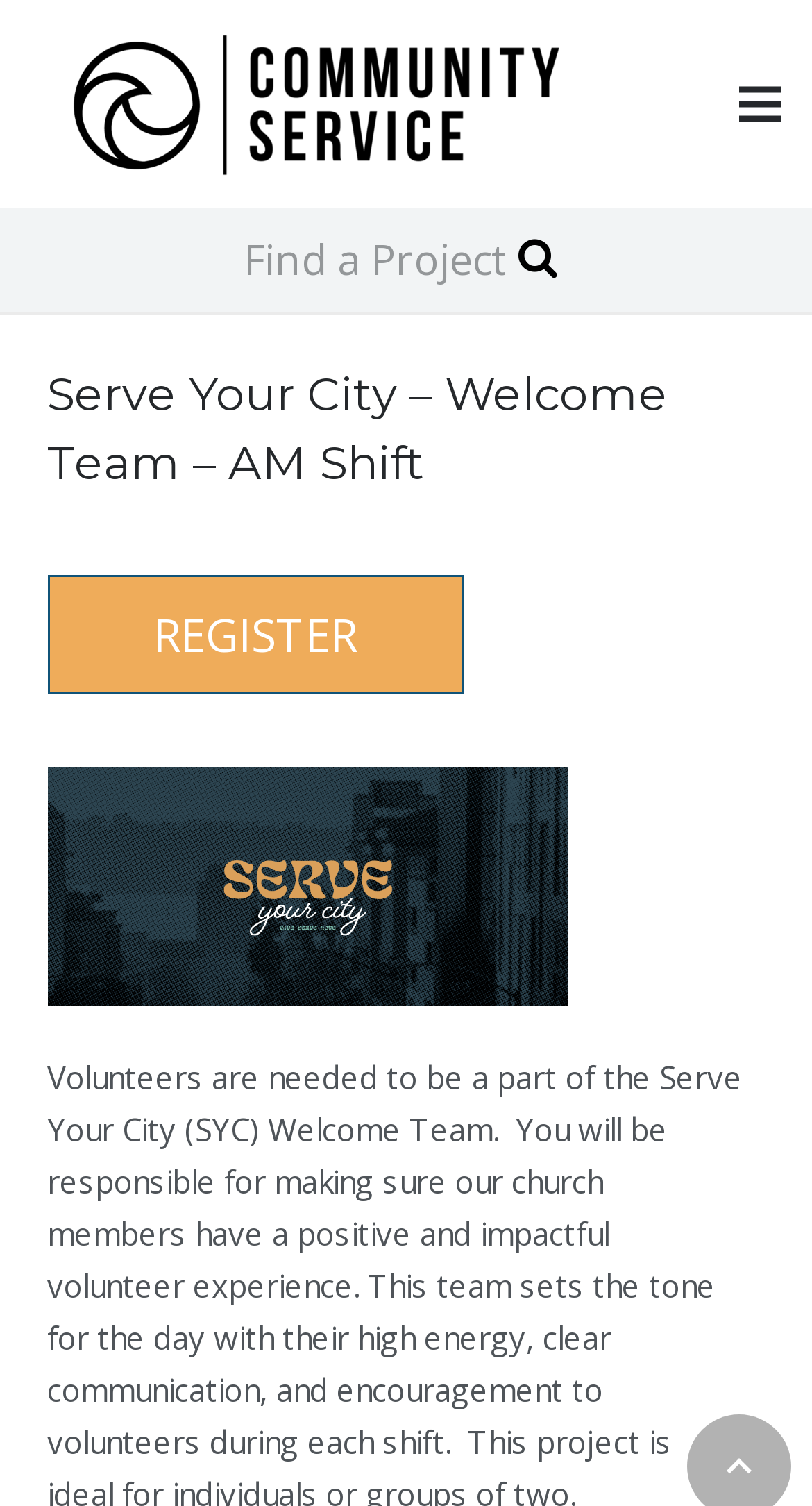Review the image closely and give a comprehensive answer to the question: What is the content of the image on the webpage?

The image element has a description of 'Serve Your City - Welcome Team - AM Shift', which suggests that the image is a logo or an icon representing the Serve Your City project or the Welcome Team.